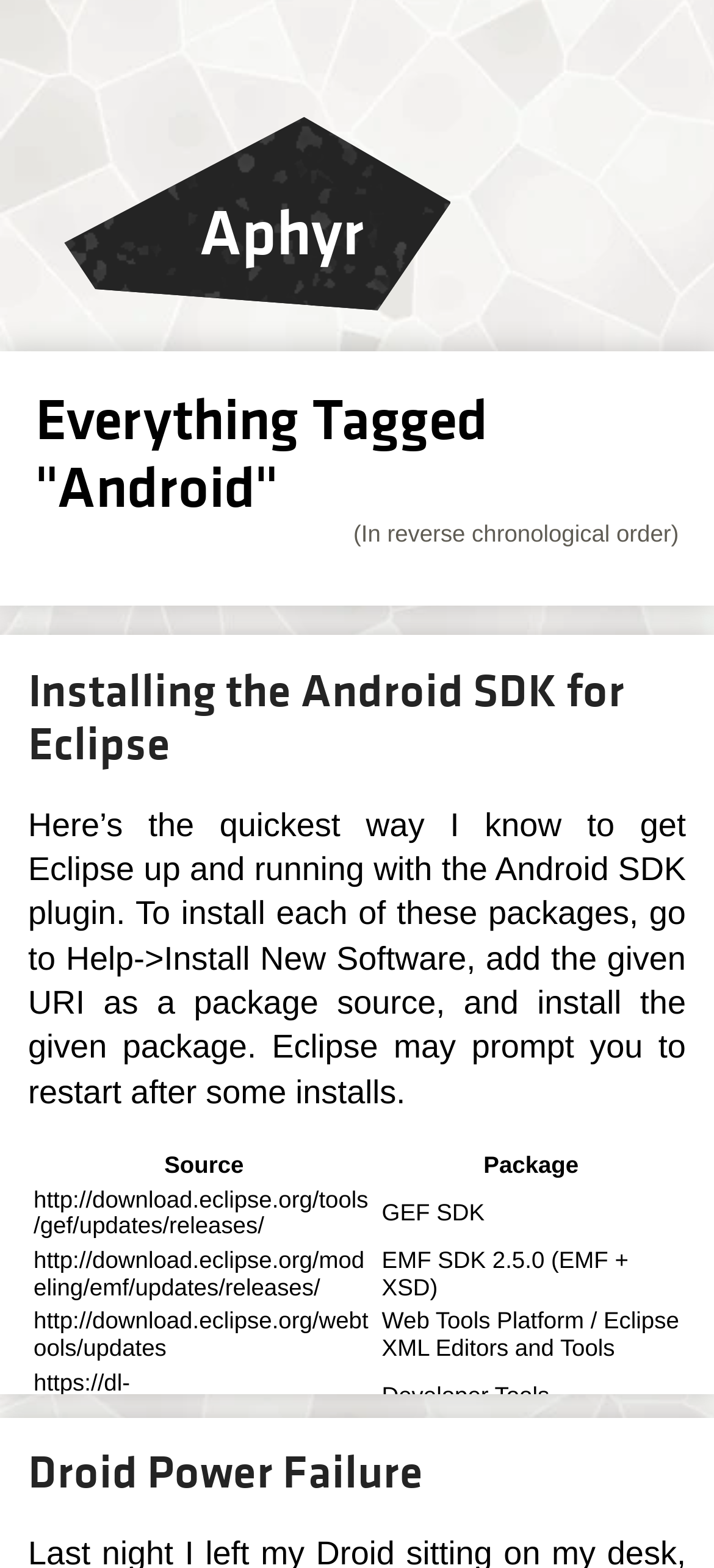What is the topic of the webpage? Using the information from the screenshot, answer with a single word or phrase.

Android